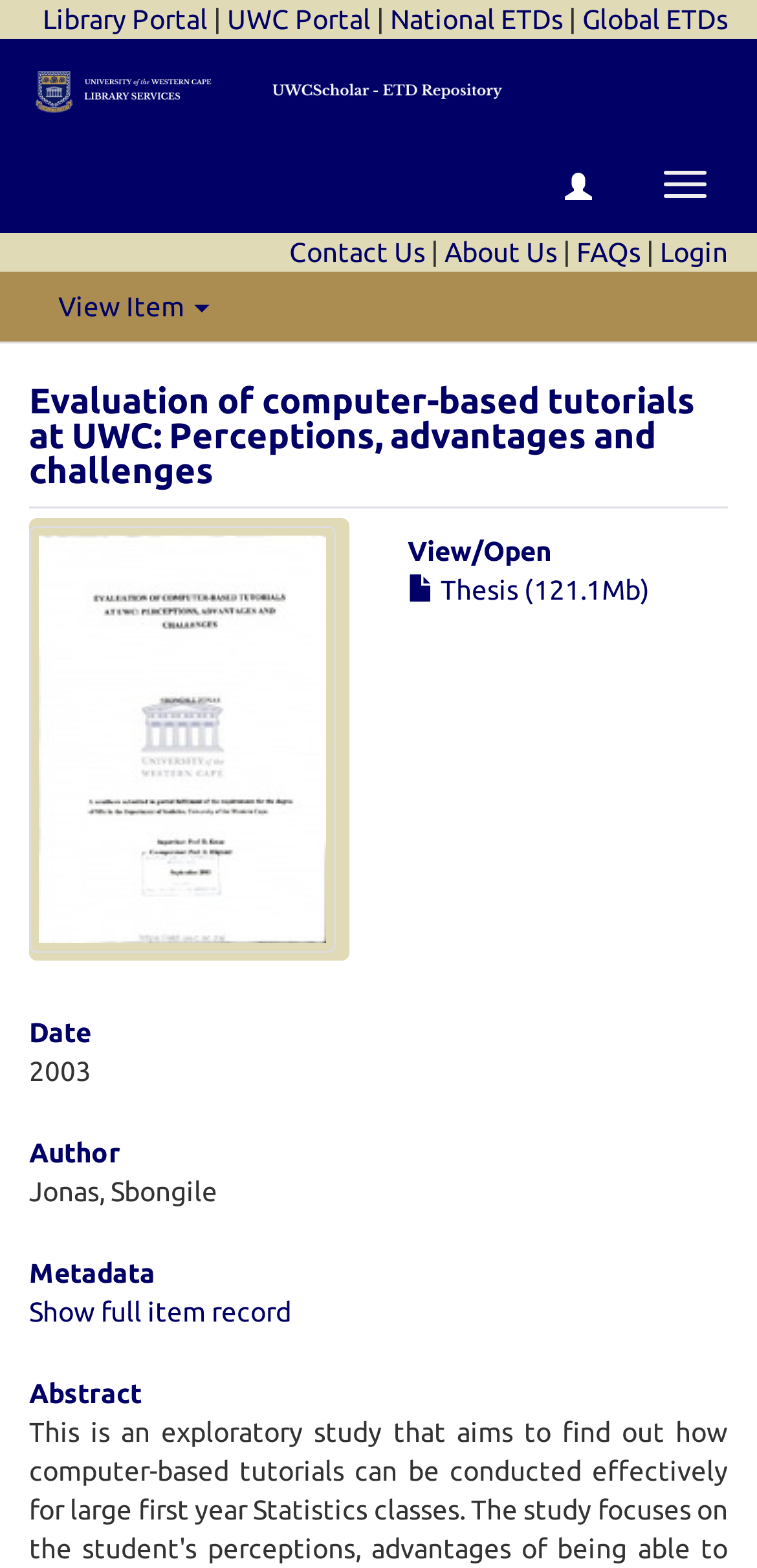Locate the bounding box of the UI element based on this description: "UWC Portal". Provide four float numbers between 0 and 1 as [left, top, right, bottom].

[0.3, 0.002, 0.49, 0.022]